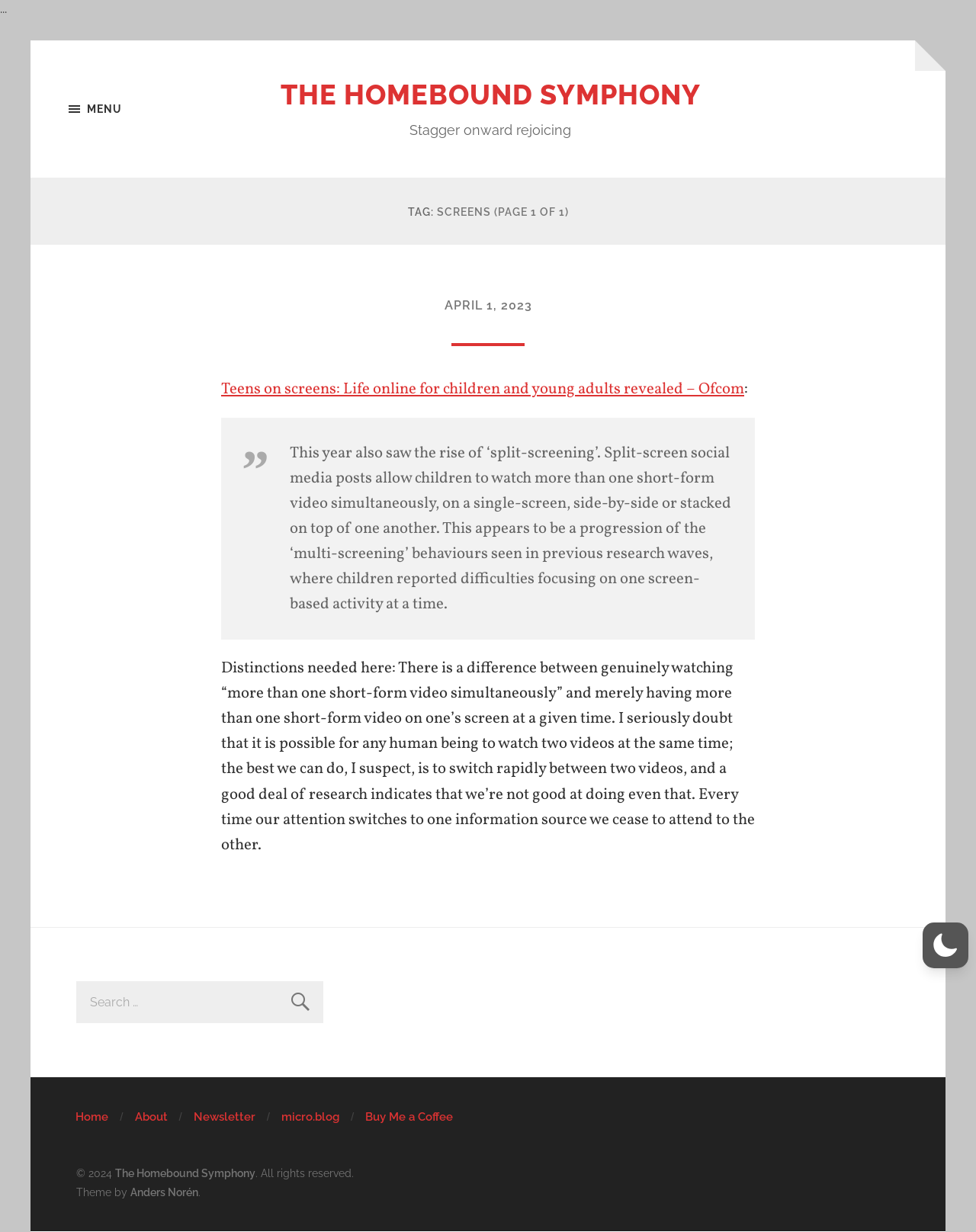Please mark the clickable region by giving the bounding box coordinates needed to complete this instruction: "Search for something".

[0.078, 0.796, 0.331, 0.83]